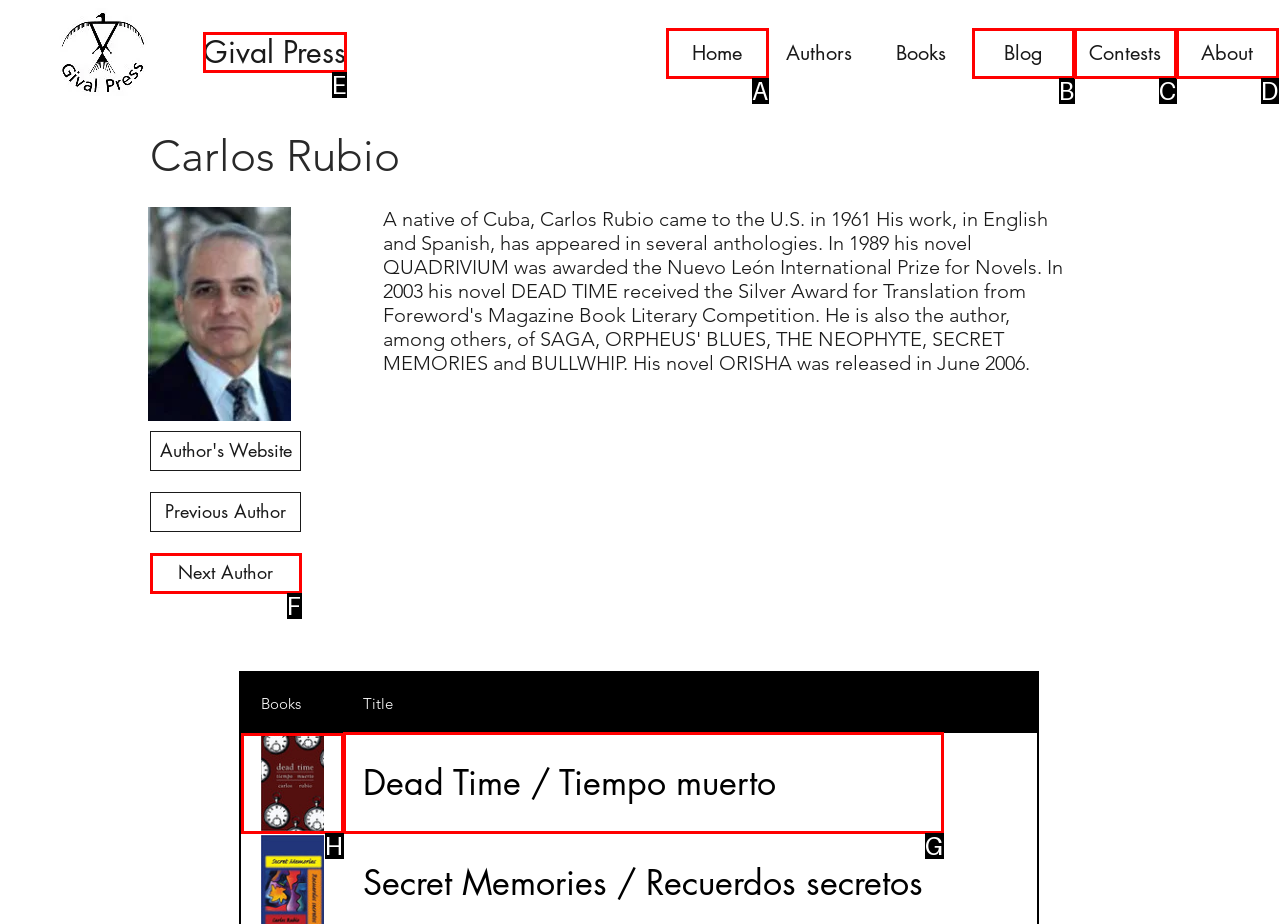Identify which HTML element should be clicked to fulfill this instruction: Explore the book titled Dead Time / Tiempo muerto Reply with the correct option's letter.

G